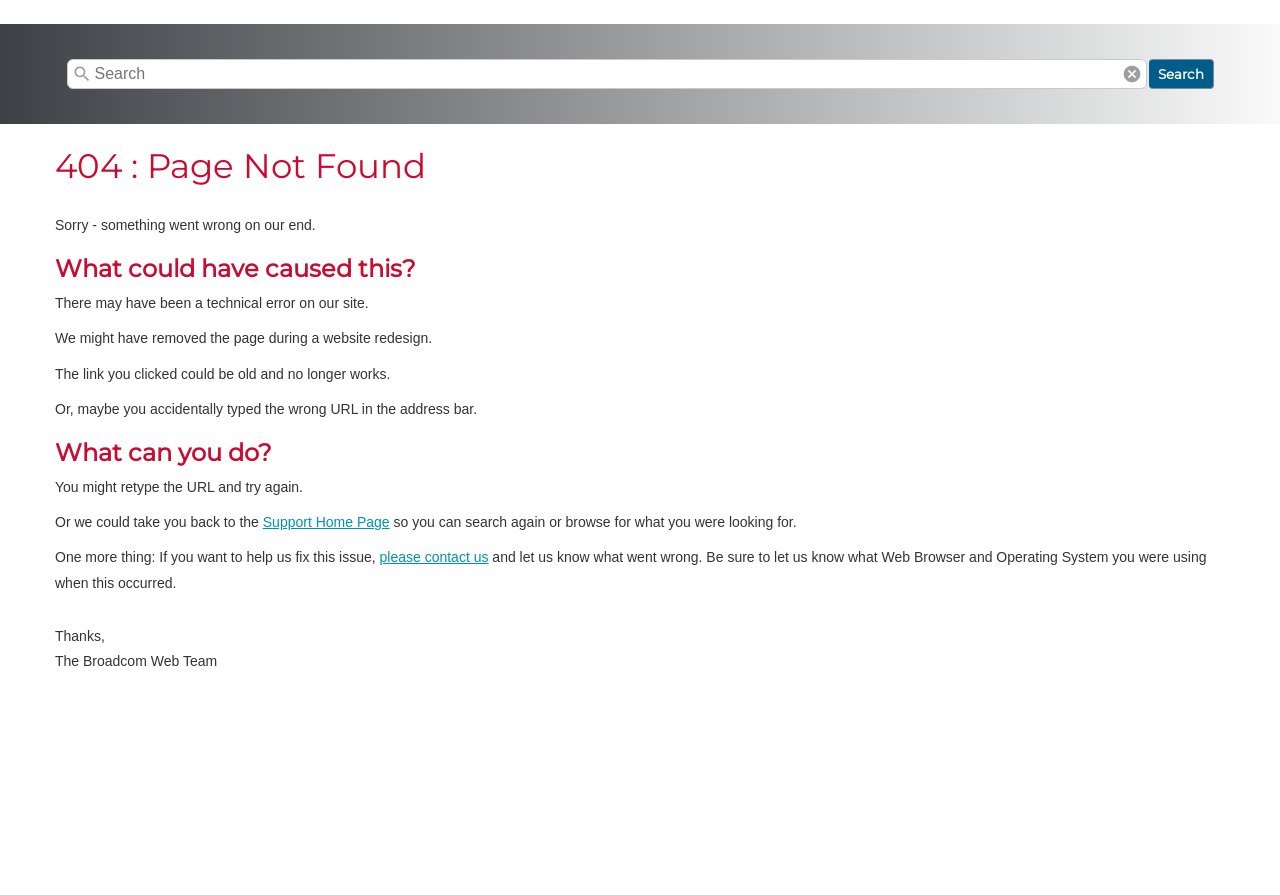How can the user help fix the issue?
Using the information from the image, give a concise answer in one word or a short phrase.

Contact us